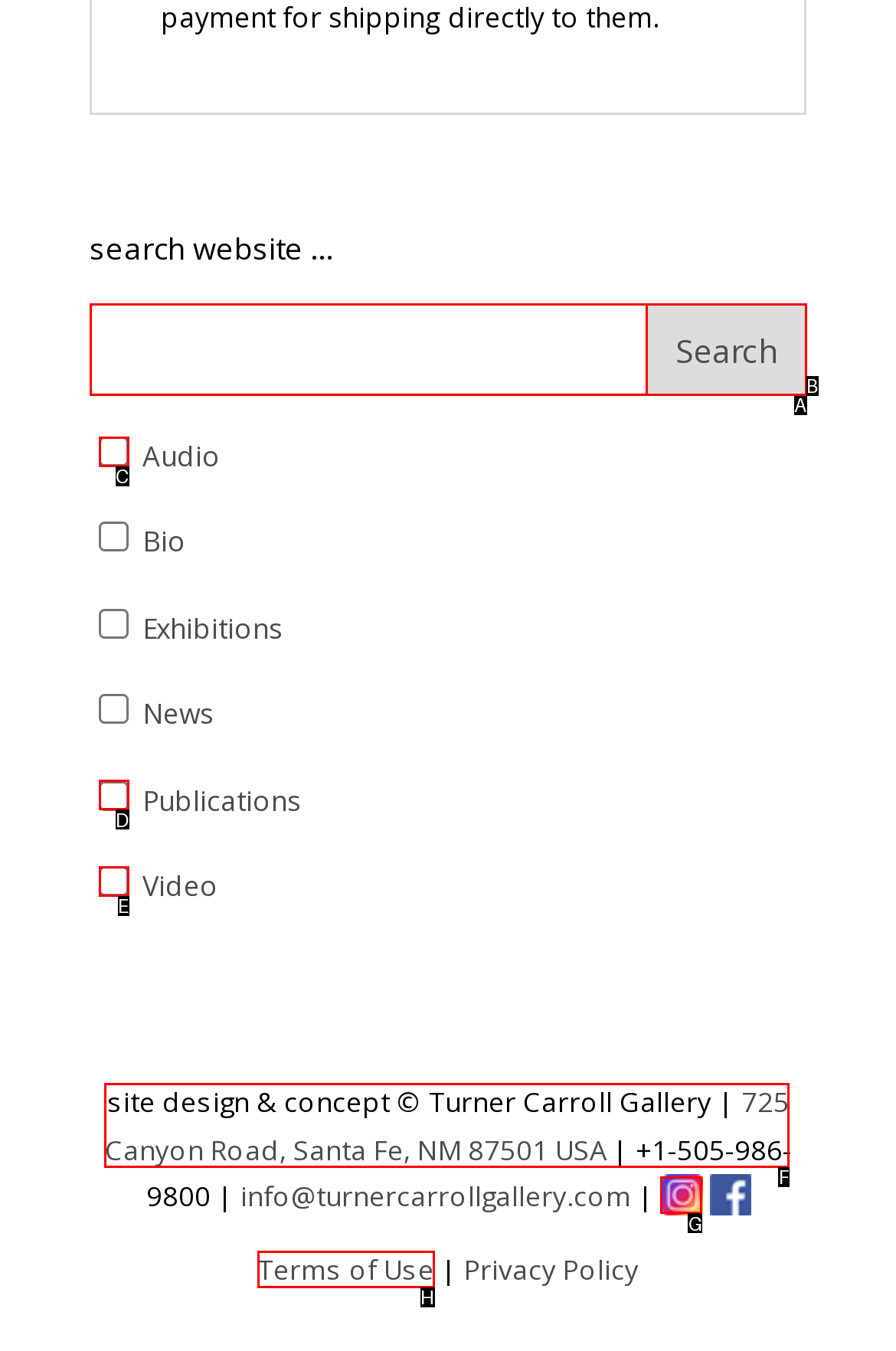Identify the HTML element to click to execute this task: visit 725 Canyon Road, Santa Fe, NM 87501 USA Respond with the letter corresponding to the proper option.

F